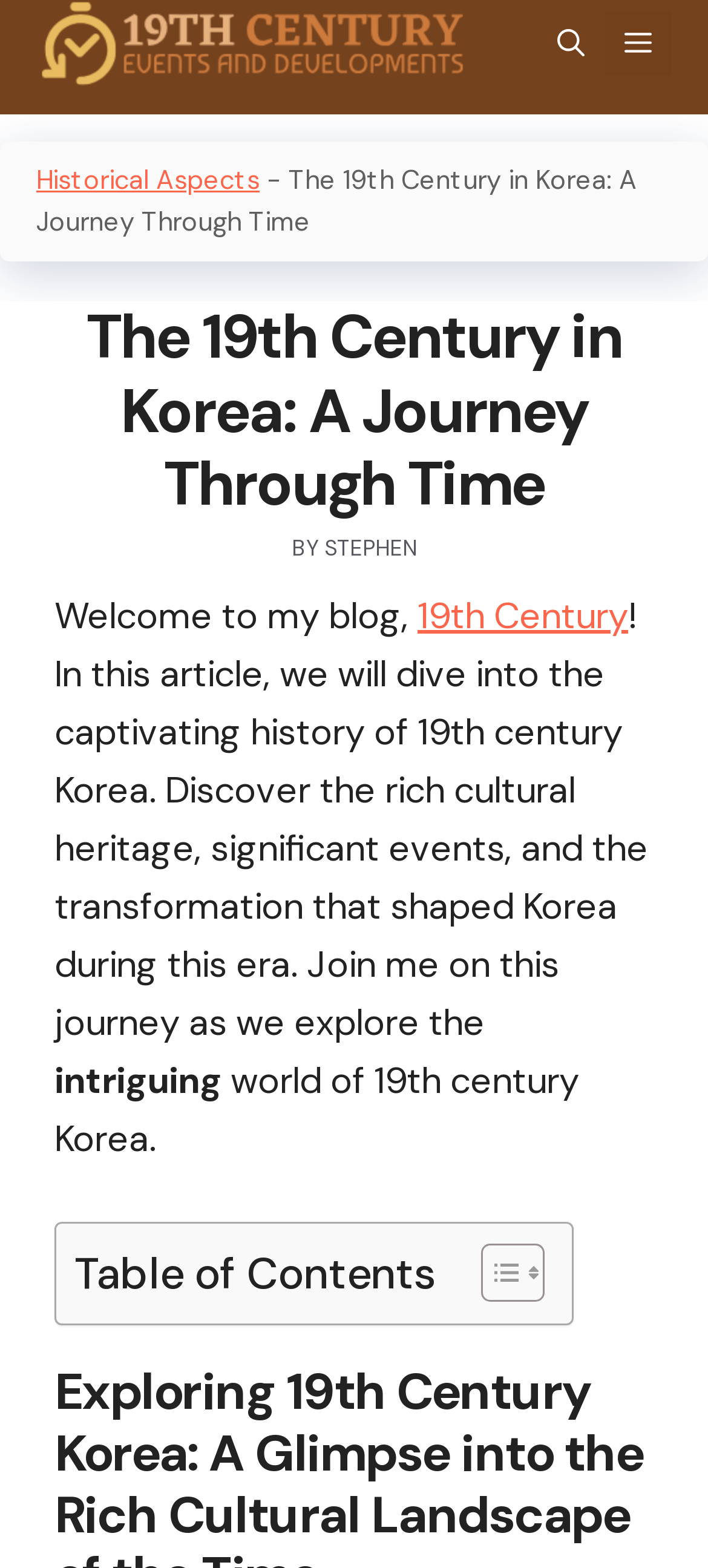Describe all visible elements and their arrangement on the webpage.

This webpage is about exploring the 19th century in Korea, with a focus on its rich culture and transformative events. At the top of the page, there is a banner with a link to "19th Century" and an image with the same label. To the right of the banner, there is a navigation menu with a mobile toggle button and a link to open a search bar.

Below the banner, there is a navigation section with breadcrumbs, which includes a link to "Historical Aspects" and a header with the title "The 19th Century in Korea: A Journey Through Time". The header is followed by a brief introduction to the blog post, written by Stephen, which invites readers to join him on a journey to explore 19th century Korea.

The main content of the page is divided into sections, with a table of contents on the left side. The table of contents has a toggle button to expand or collapse it. The content sections are arranged in a hierarchical structure, with headings and paragraphs that describe the history of 19th century Korea, including its cultural heritage, significant events, and transformation.

Throughout the page, there are several images, including icons for the navigation menu and the table of contents toggle button. The overall layout is organized, with clear headings and concise text, making it easy to navigate and read.